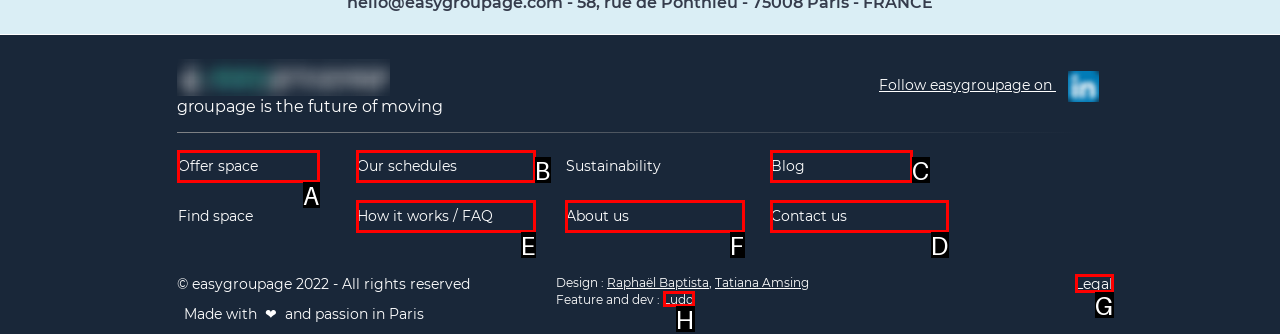Point out which HTML element you should click to fulfill the task: Contact us.
Provide the option's letter from the given choices.

D